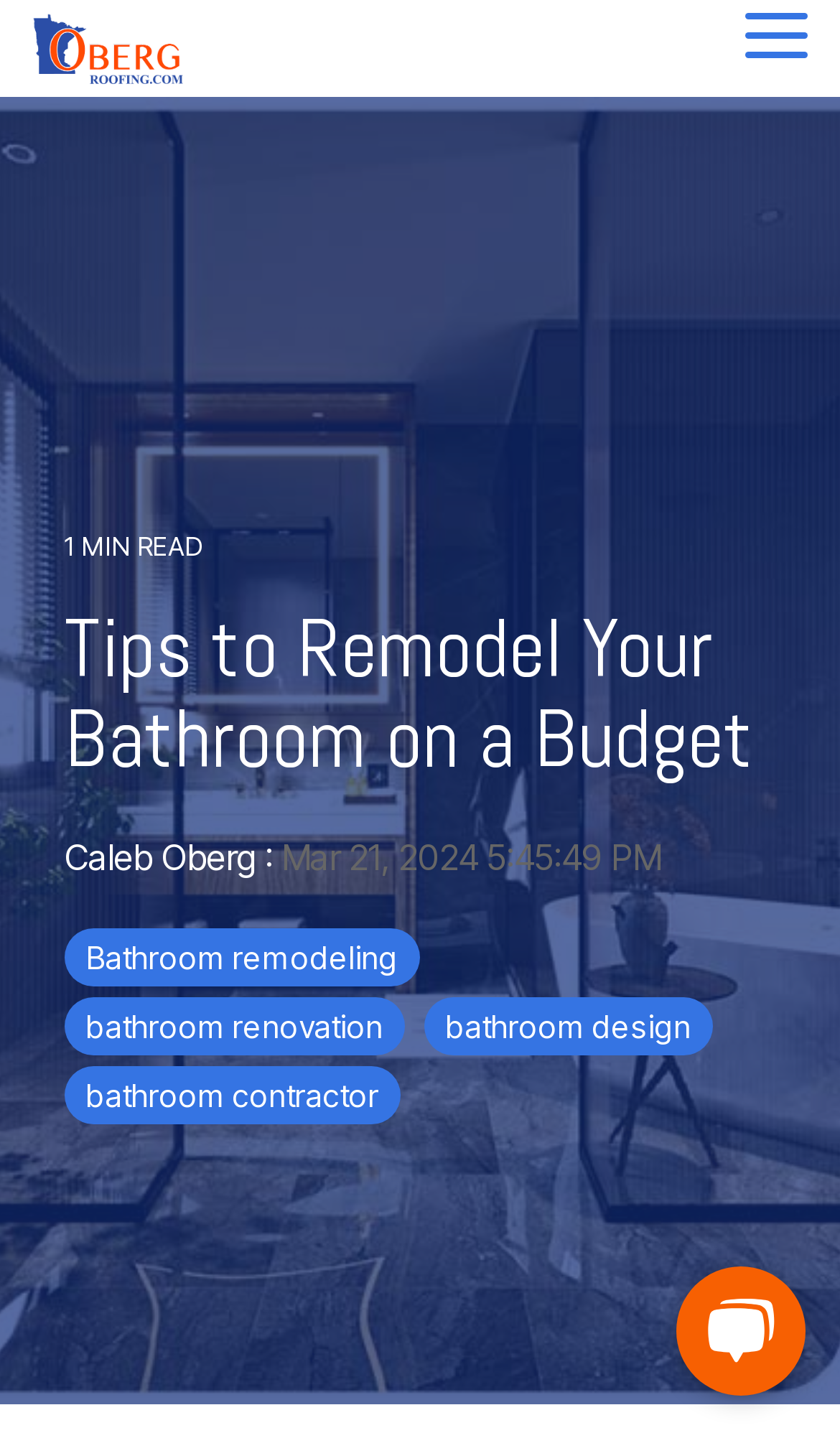Identify the bounding box coordinates of the region I need to click to complete this instruction: "Read the article 'Tips to Remodel Your Bathroom on a Budget'".

[0.077, 0.422, 0.923, 0.548]